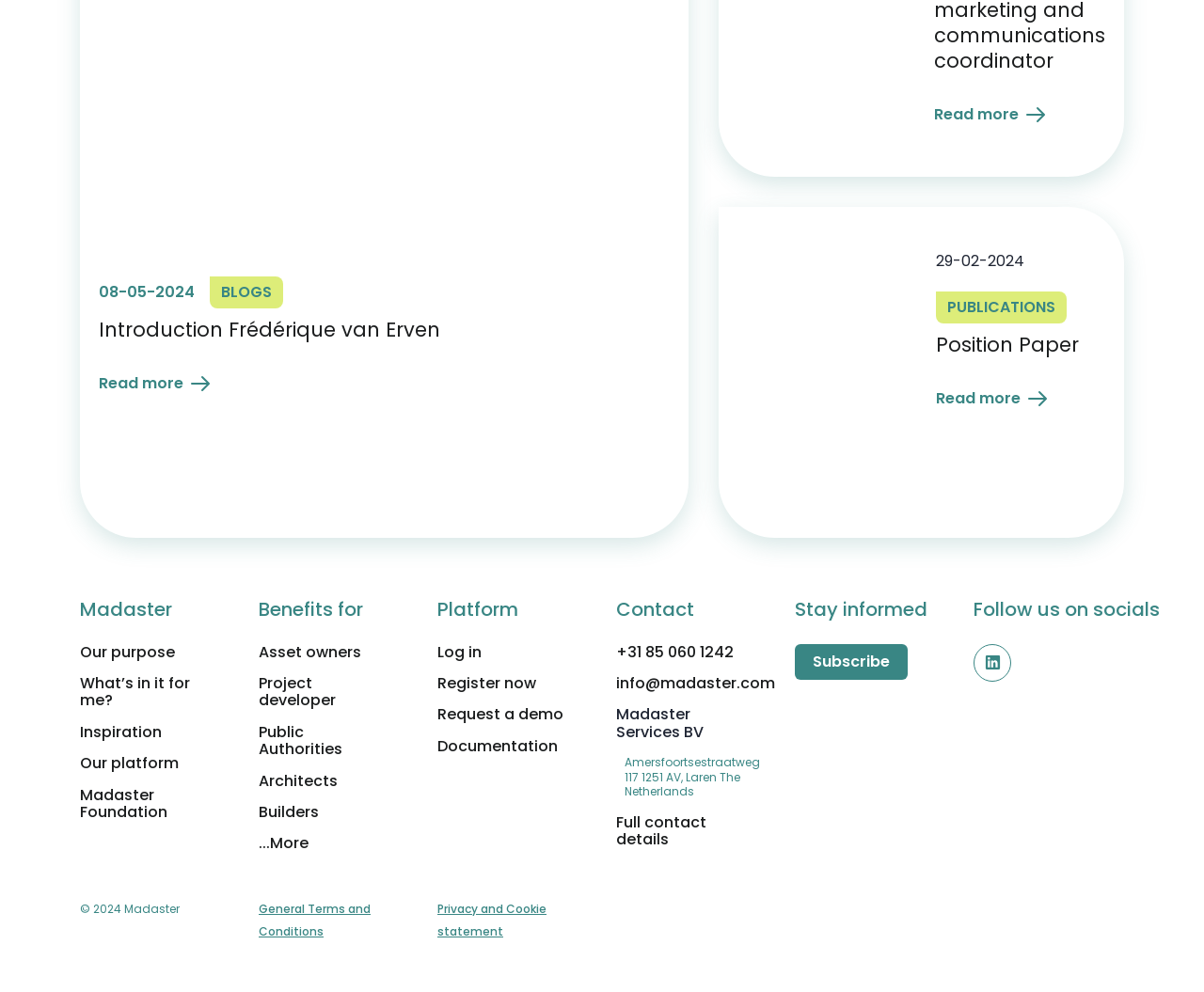Answer the following query with a single word or phrase:
How can I contact Madaster?

Phone and email